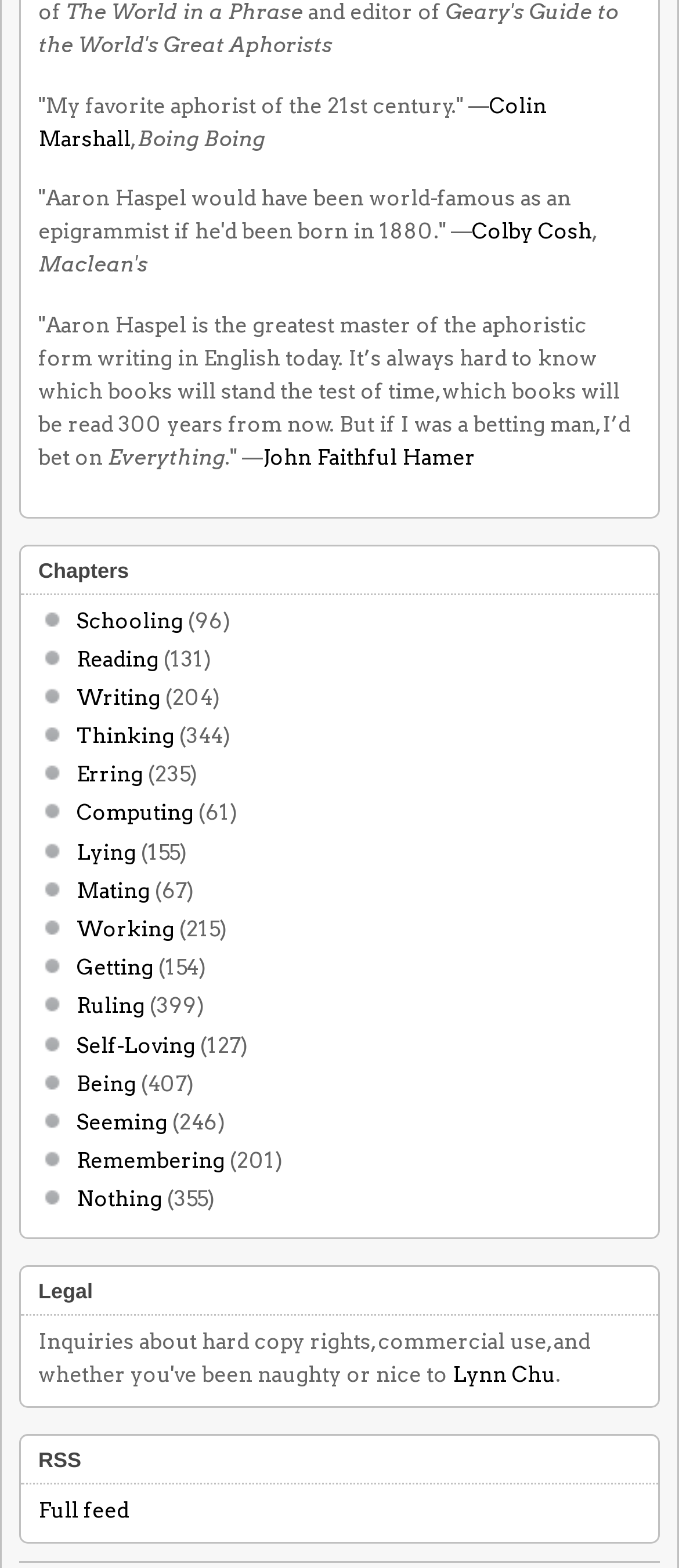Who is quoted as saying 'Aaron Haspel is the greatest master of the aphoristic form writing in English today.'?
Based on the image, please offer an in-depth response to the question.

I found the quote 'Aaron Haspel is the greatest master of the aphoristic form writing in English today.' on the webpage, and it is attributed to John Faithful Hamer, as indicated by the link next to the quote.